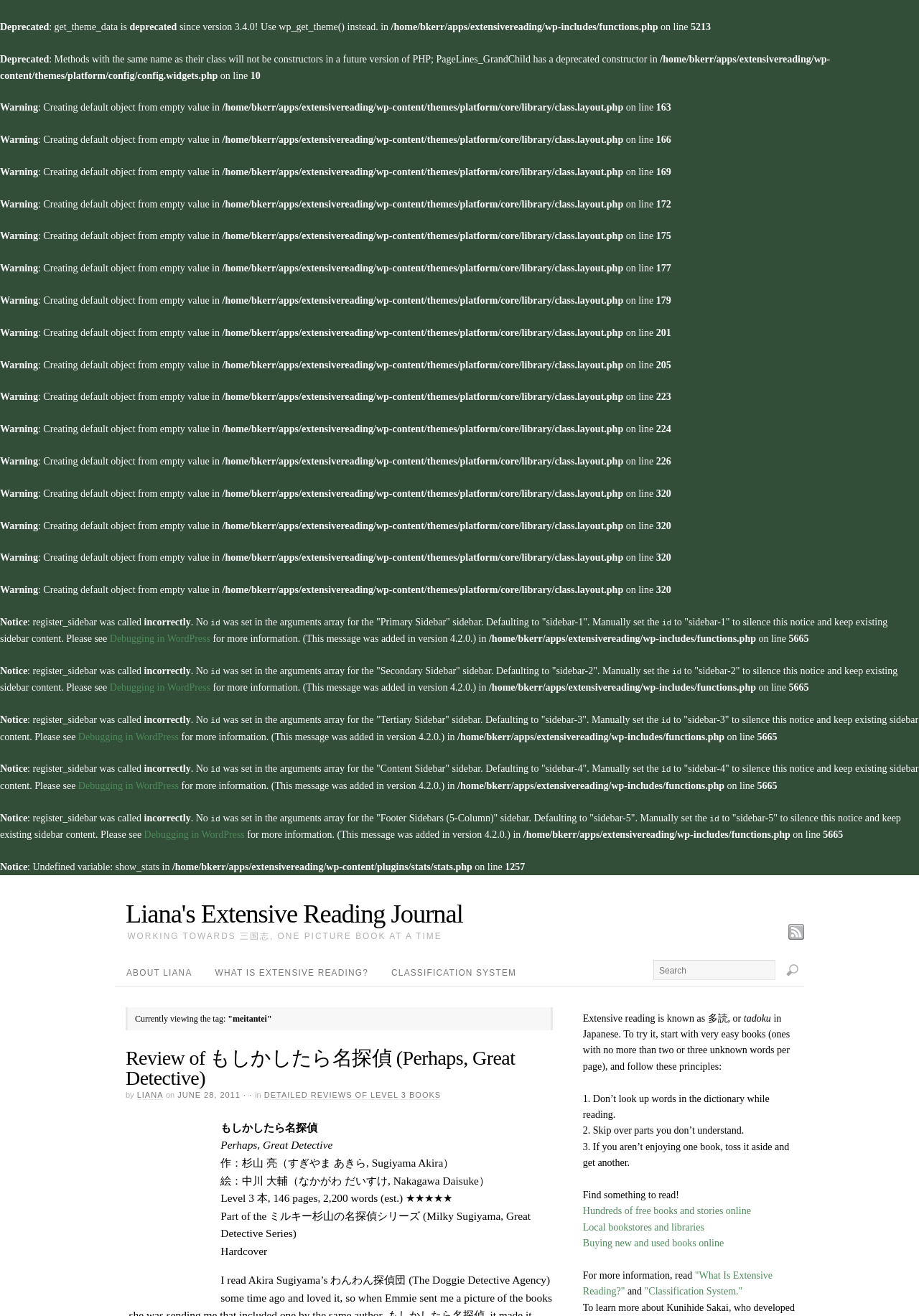Respond to the question below with a concise word or phrase:
What is the warning about in class.layout.php?

Creating default object from empty value